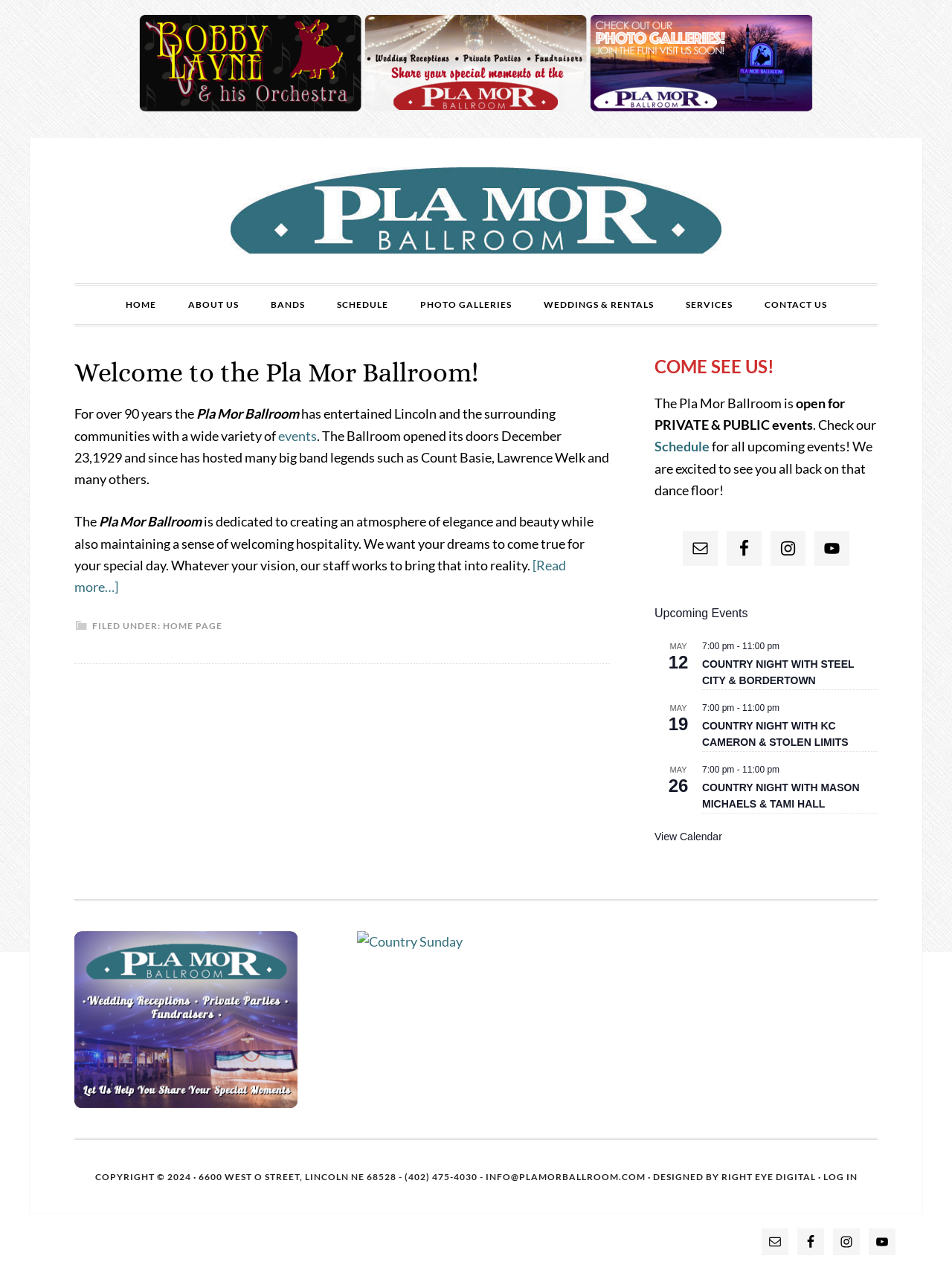Using the provided element description, identify the bounding box coordinates as (top-left x, top-left y, bottom-right x, bottom-right y). Ensure all values are between 0 and 1. Description: [Read more…]

[0.078, 0.435, 0.595, 0.465]